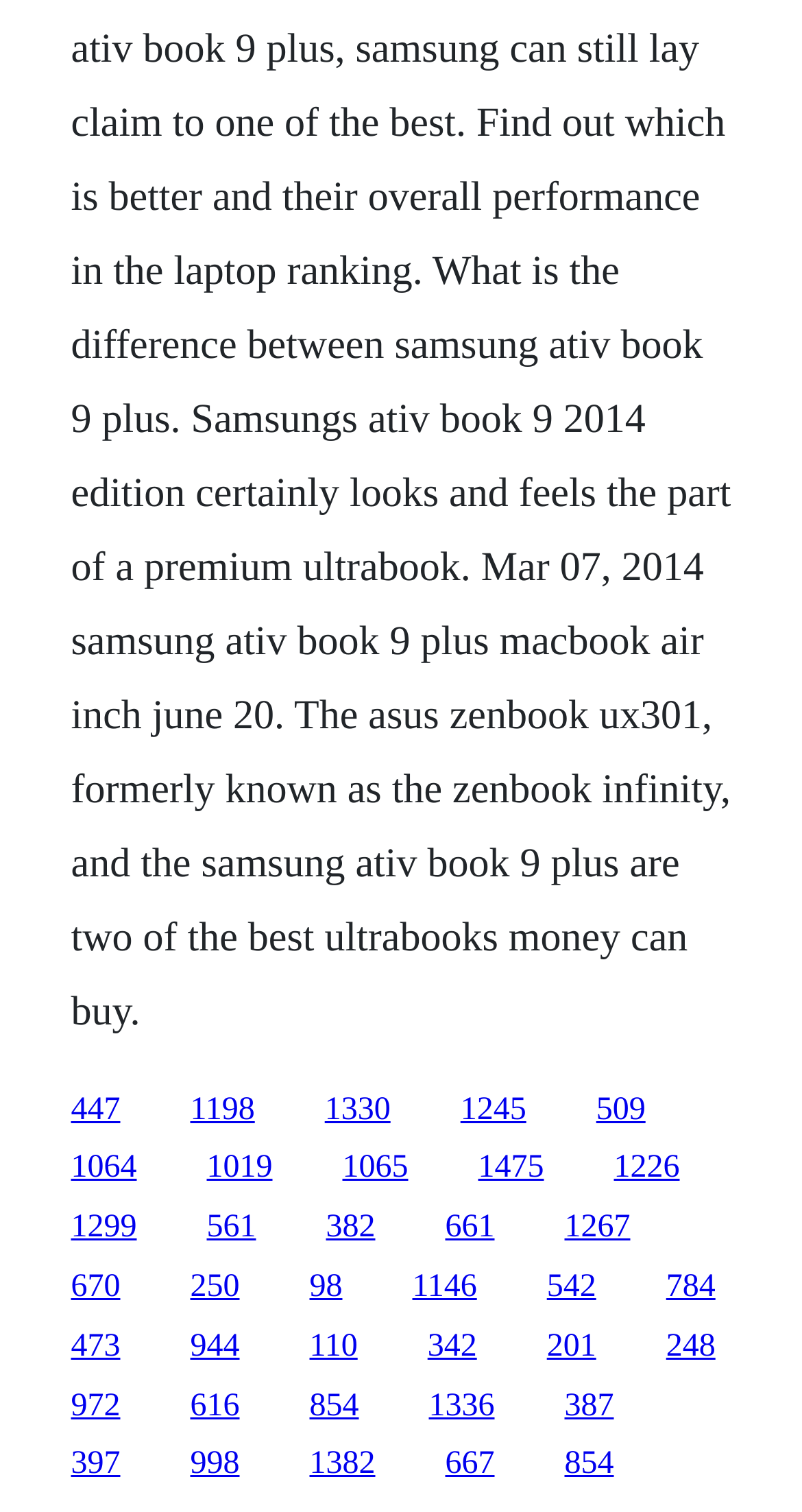Determine the bounding box coordinates for the area you should click to complete the following instruction: "follow the twelfth link".

[0.704, 0.8, 0.786, 0.823]